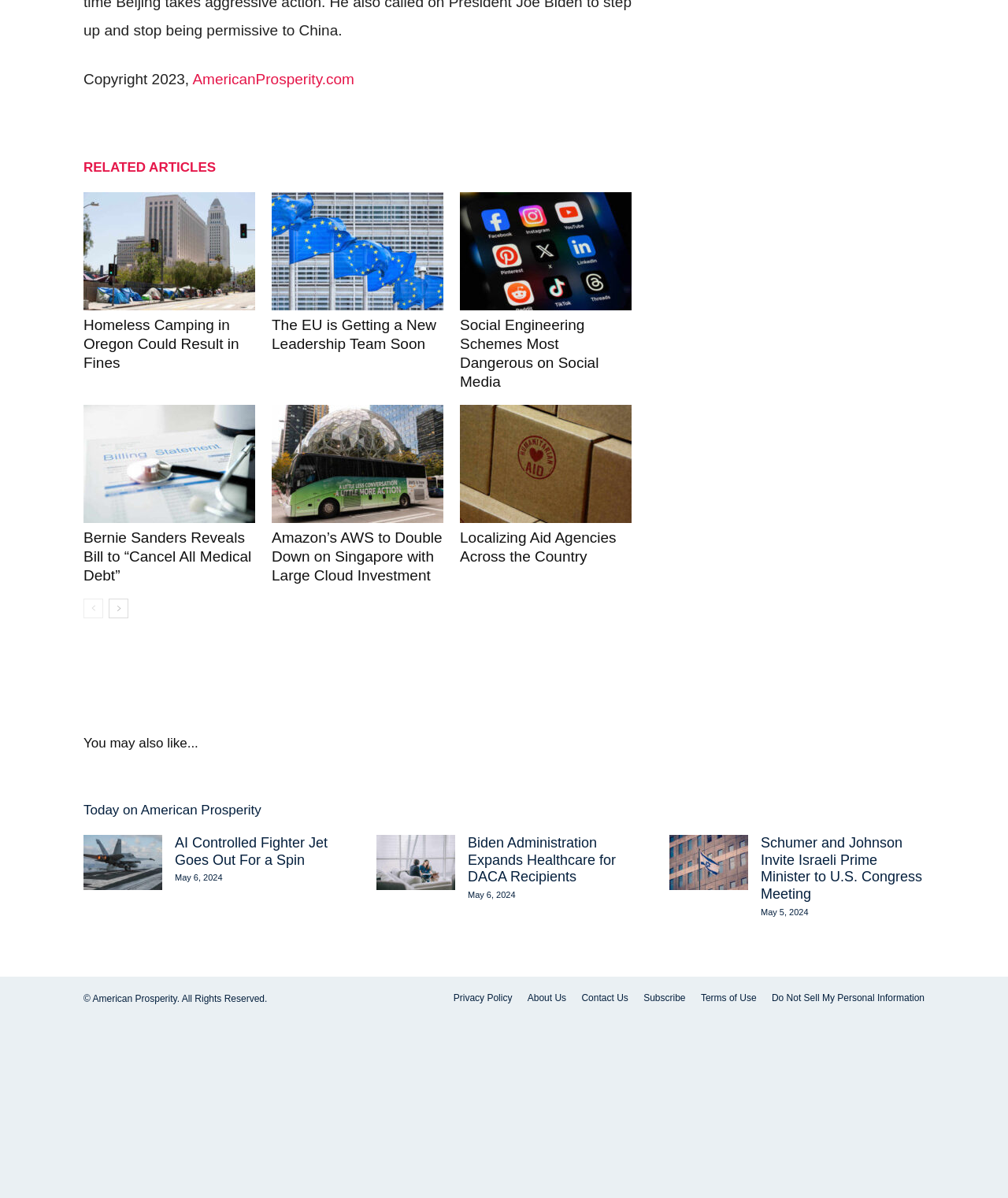Specify the bounding box coordinates of the region I need to click to perform the following instruction: "View 'RELATED ARTICLES'". The coordinates must be four float numbers in the range of 0 to 1, i.e., [left, top, right, bottom].

[0.083, 0.13, 0.23, 0.15]